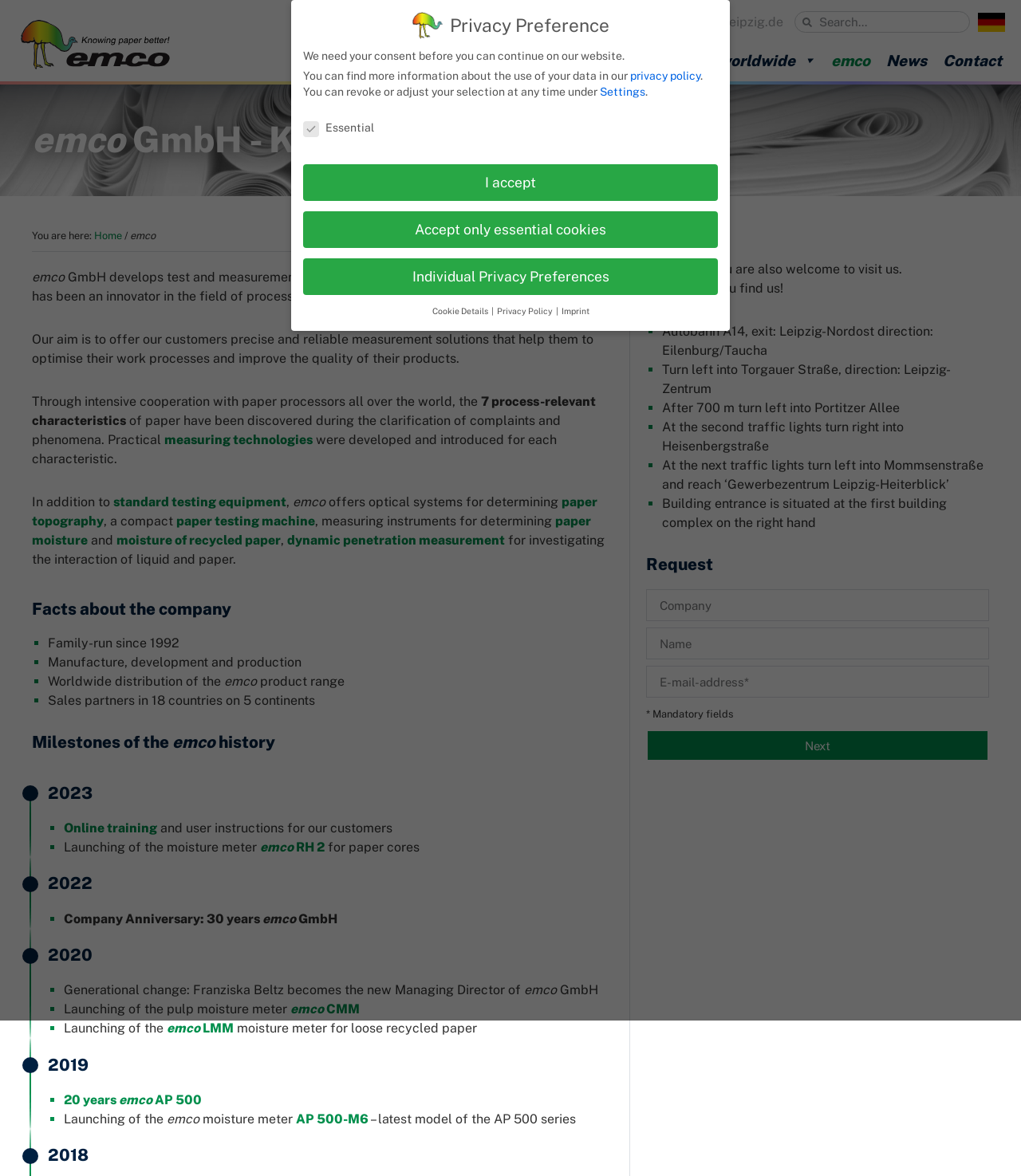Identify the bounding box coordinates for the UI element that matches this description: "Fishing Rod Testing Machine".

None